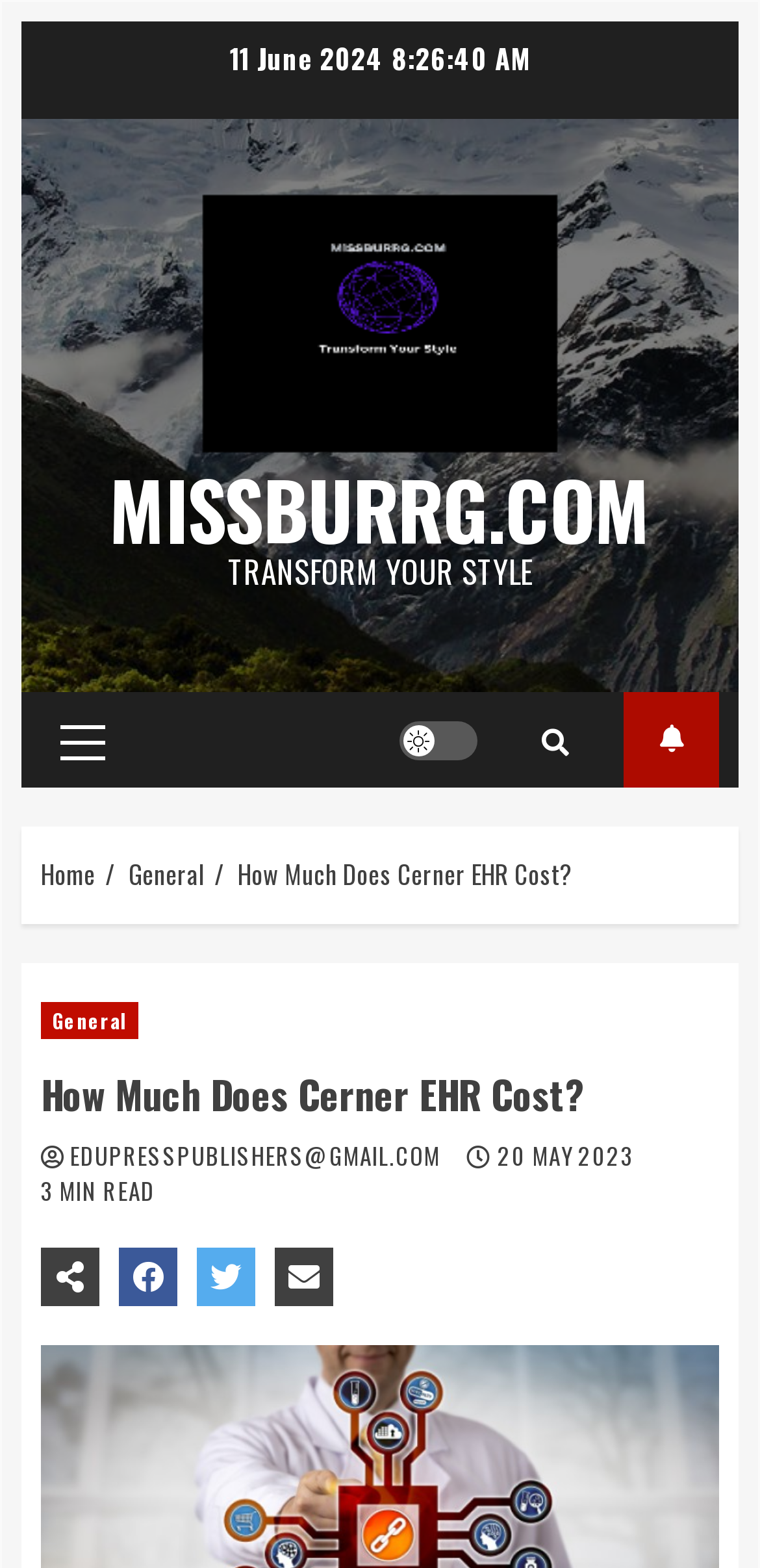Kindly determine the bounding box coordinates of the area that needs to be clicked to fulfill this instruction: "Go to the 'Home' page".

[0.054, 0.545, 0.126, 0.569]